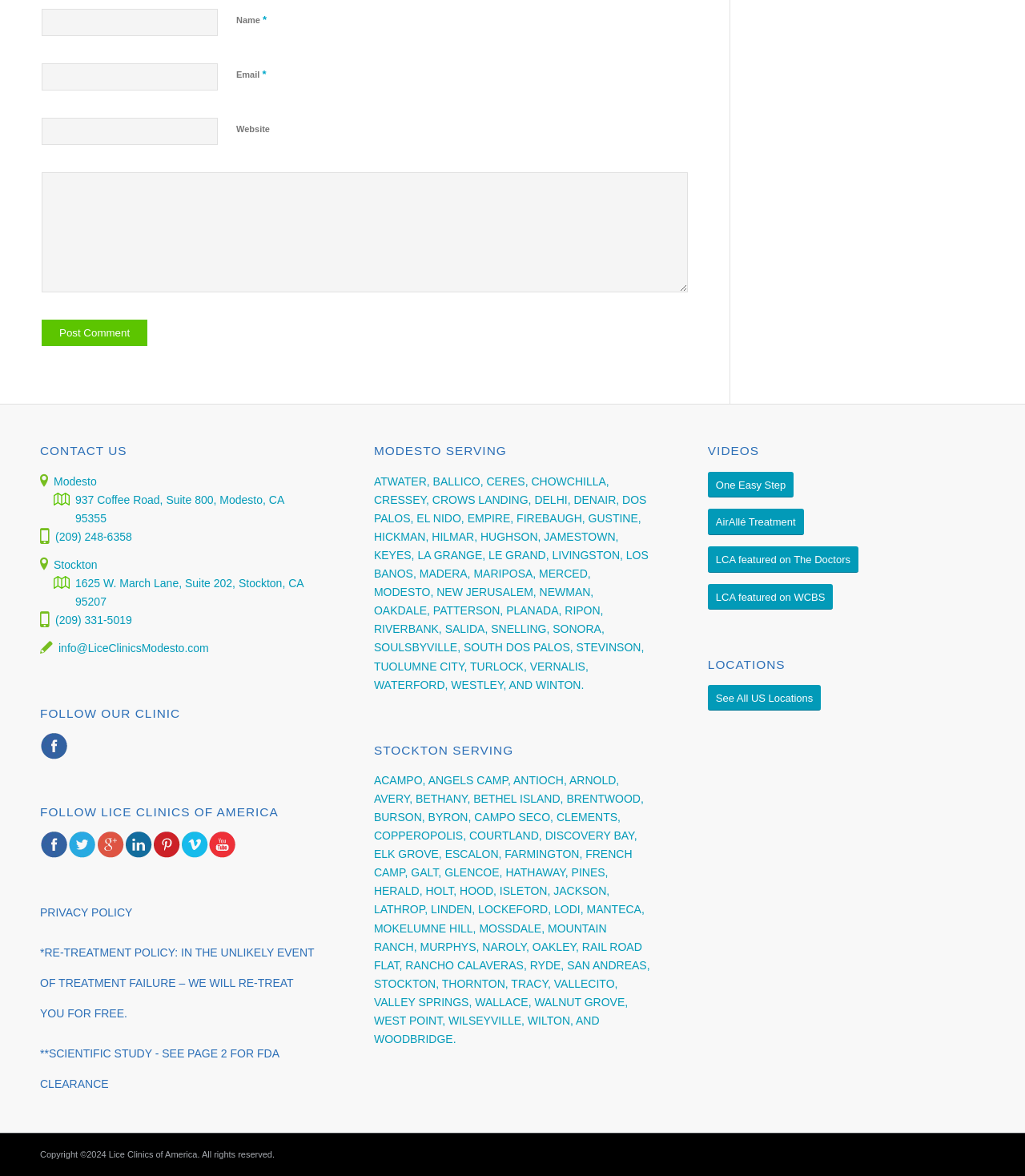Based on the element description parent_node: Name * name="author", identify the bounding box of the UI element in the given webpage screenshot. The coordinates should be in the format (top-left x, top-left y, bottom-right x, bottom-right y) and must be between 0 and 1.

[0.041, 0.008, 0.212, 0.031]